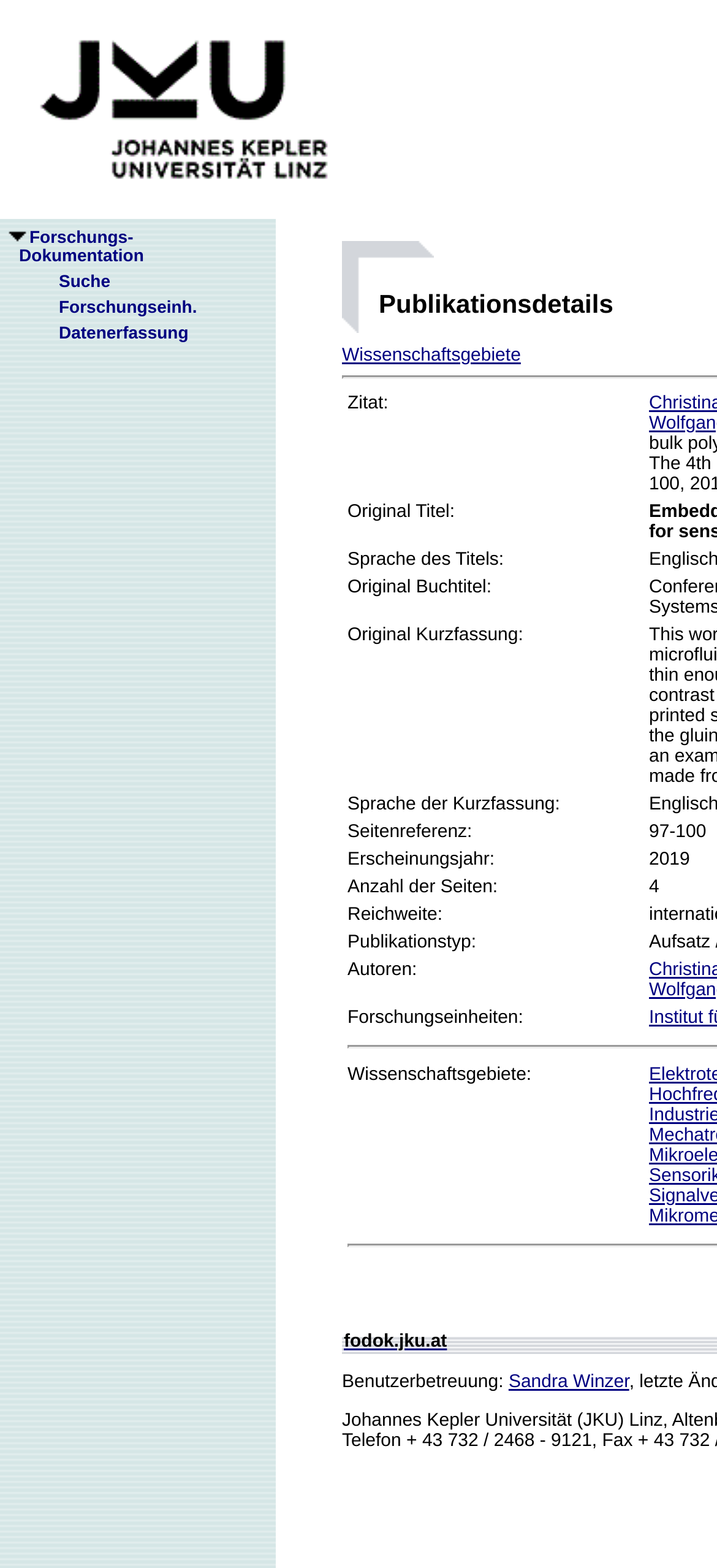Articulate a detailed summary of the webpage's content and design.

The webpage is a research publication page from the Johannes Kepler University (JKU) in Linz, Austria. At the top, there is a logo of JCU Linz, accompanied by a link to the university's website. Next to the logo, there is a navigation menu with links to "Forschungs-Dokumentation" (Research Documentation), "Suche" (Search), "Forschungseinheiten" (Research Units), and "Datenerfassung" (Data Collection).

Below the navigation menu, there is a section dedicated to the publication details. The section is divided into several tables, each containing information about the publication, such as the title, original title, language, original book title, original abstract, language of the abstract, page reference, publication year, number of pages, scope, publication type, authors, research units, and scientific fields.

On the right side of the publication details section, there is a link to "Wissenschaftsgebiete" (Scientific Fields) and a static text "Benutzerbetreuung:" (User Support) followed by a link to "Sandra Winzer", who is likely the contact person for user support.

At the bottom of the page, there is a link to "fodok.jku.at", which is likely the website of the JCU's research documentation department.